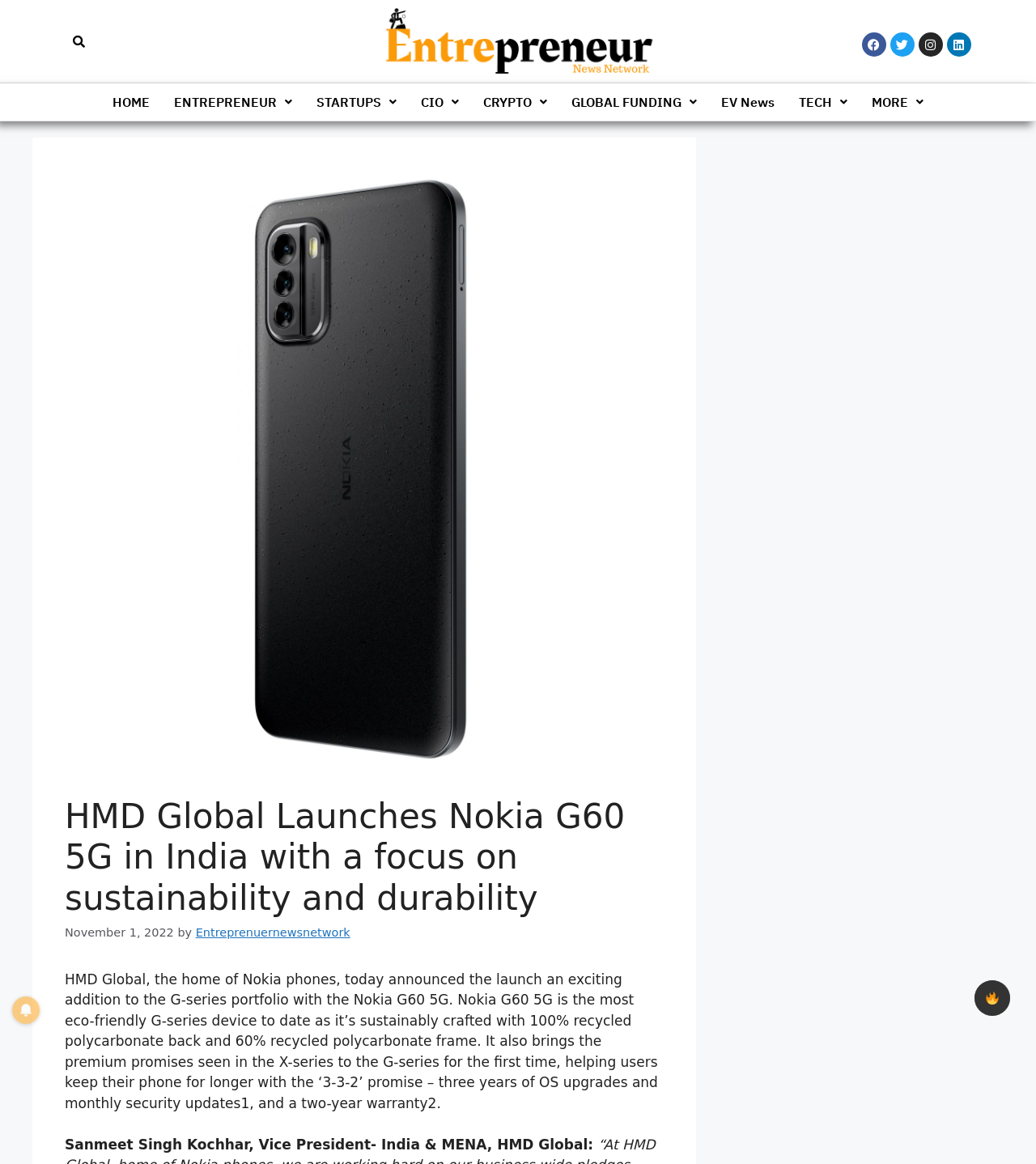With reference to the image, please provide a detailed answer to the following question: How many years of OS upgrades are promised for Nokia G60 5G?

The article mentions the '3-3-2' promise for Nokia G60 5G, which includes three years of OS upgrades and monthly security updates.